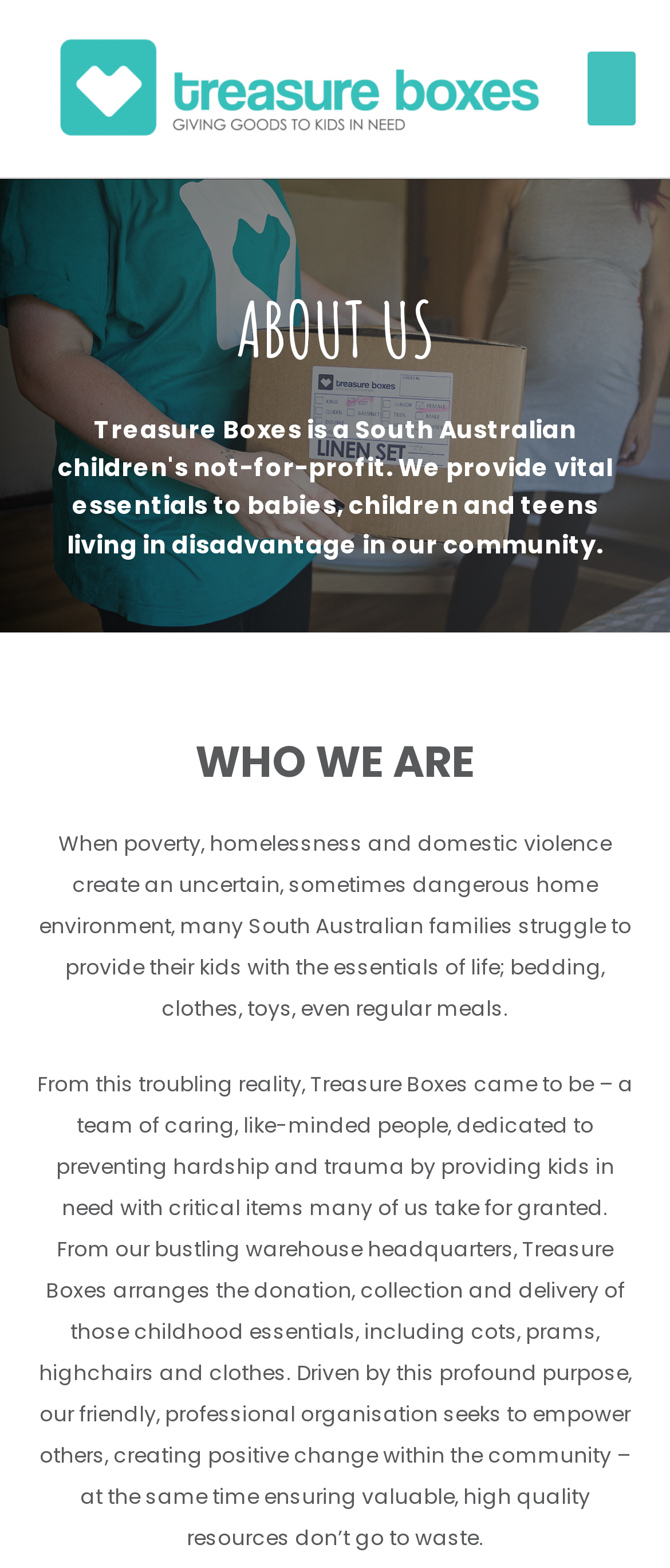Write a detailed summary of the webpage, including text, images, and layout.

The webpage is about Treasure Boxes, a South Australian children's not-for-profit organization. At the top left corner, there is a Treasure Boxes logo, which is an image accompanied by a link. To the right of the logo, there is a main menu button that expands to reveal a dropdown menu. 

The main content of the webpage is divided into sections. The first section is headed by "ABOUT US" and provides a brief description of the organization, stating that it provides vital essentials to babies, children, and teens living in disadvantage within the community. 

Below the "ABOUT US" section, there is a heading "WHO WE ARE" located at the top left of the page. The "WHO WE ARE" section contains two paragraphs of text that describe the organization's mission and purpose. The text explains that Treasure Boxes aims to provide essential items to children in need, such as bedding, clothes, and toys, and that it operates from a warehouse headquarters where donations are collected and delivered.